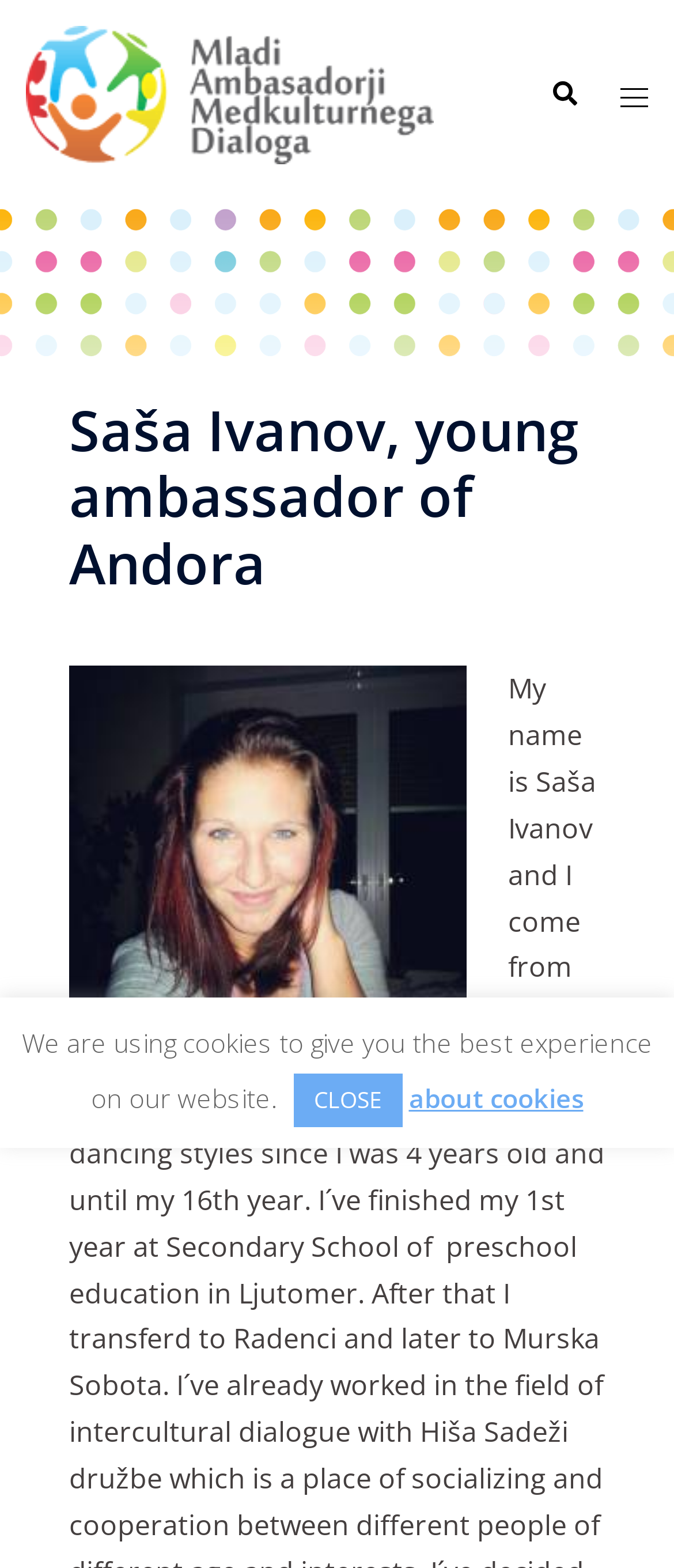Identify the bounding box for the UI element described as: "CLOSE". Ensure the coordinates are four float numbers between 0 and 1, formatted as [left, top, right, bottom].

[0.435, 0.685, 0.596, 0.719]